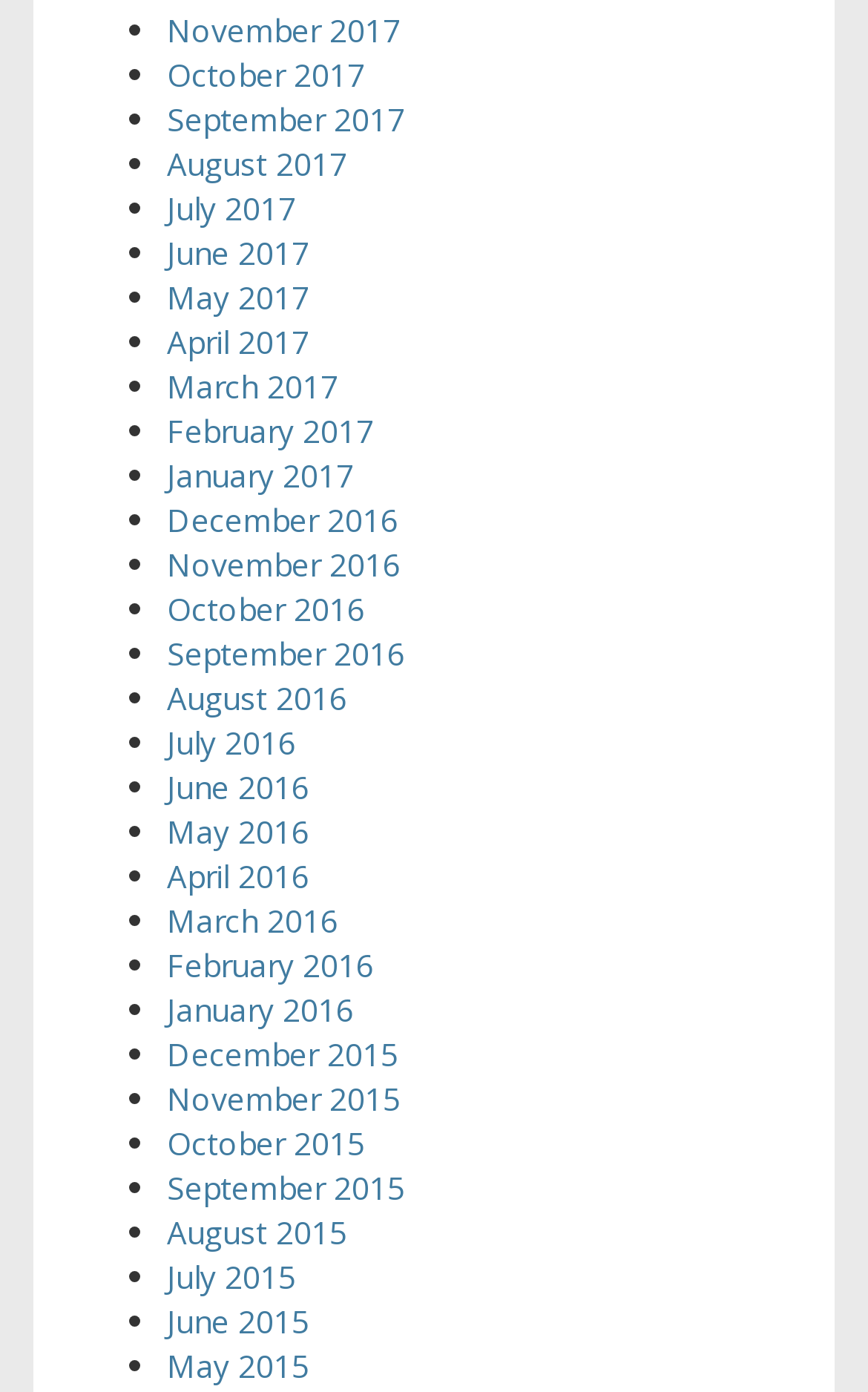Determine the bounding box coordinates of the section to be clicked to follow the instruction: "View July 2015". The coordinates should be given as four float numbers between 0 and 1, formatted as [left, top, right, bottom].

[0.192, 0.901, 0.341, 0.932]